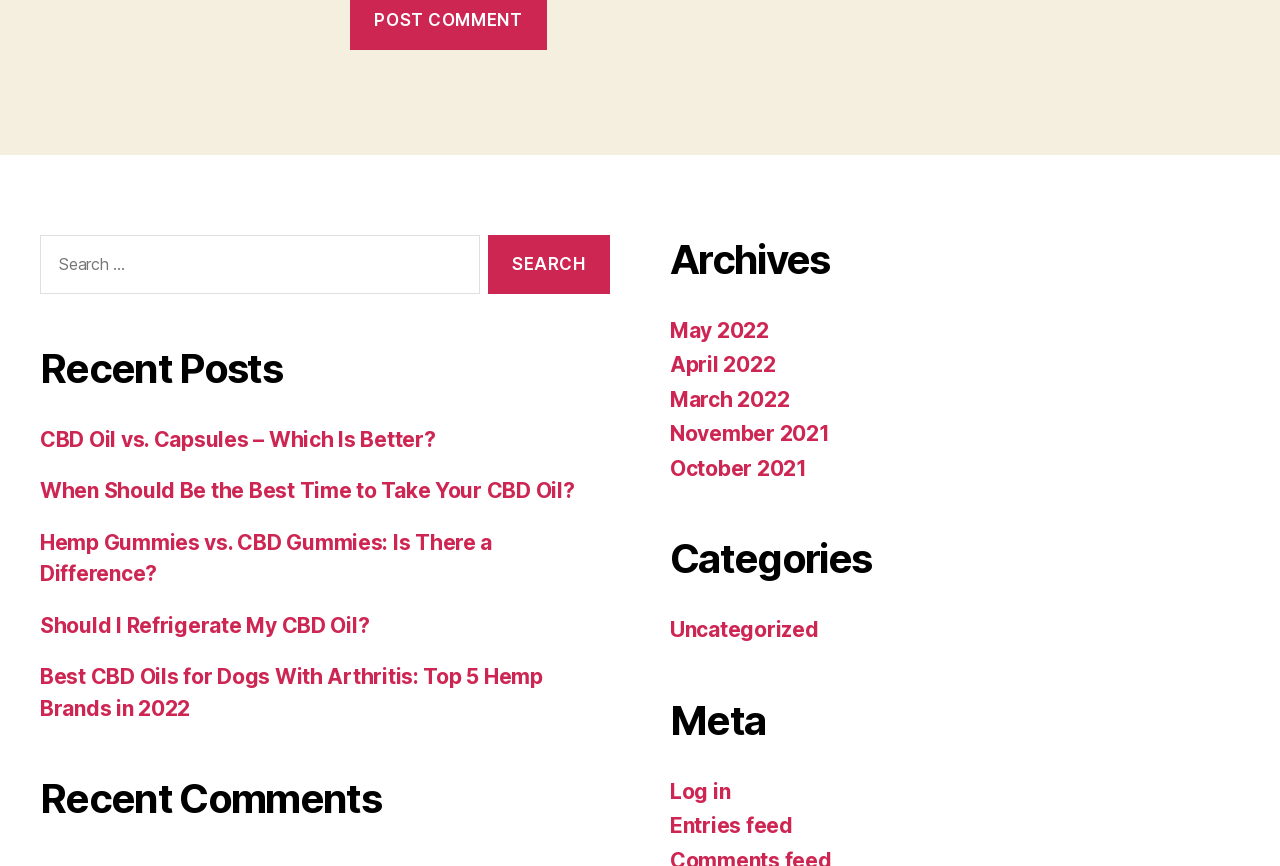Please specify the bounding box coordinates of the clickable region to carry out the following instruction: "Log in". The coordinates should be four float numbers between 0 and 1, in the format [left, top, right, bottom].

[0.523, 0.899, 0.571, 0.928]